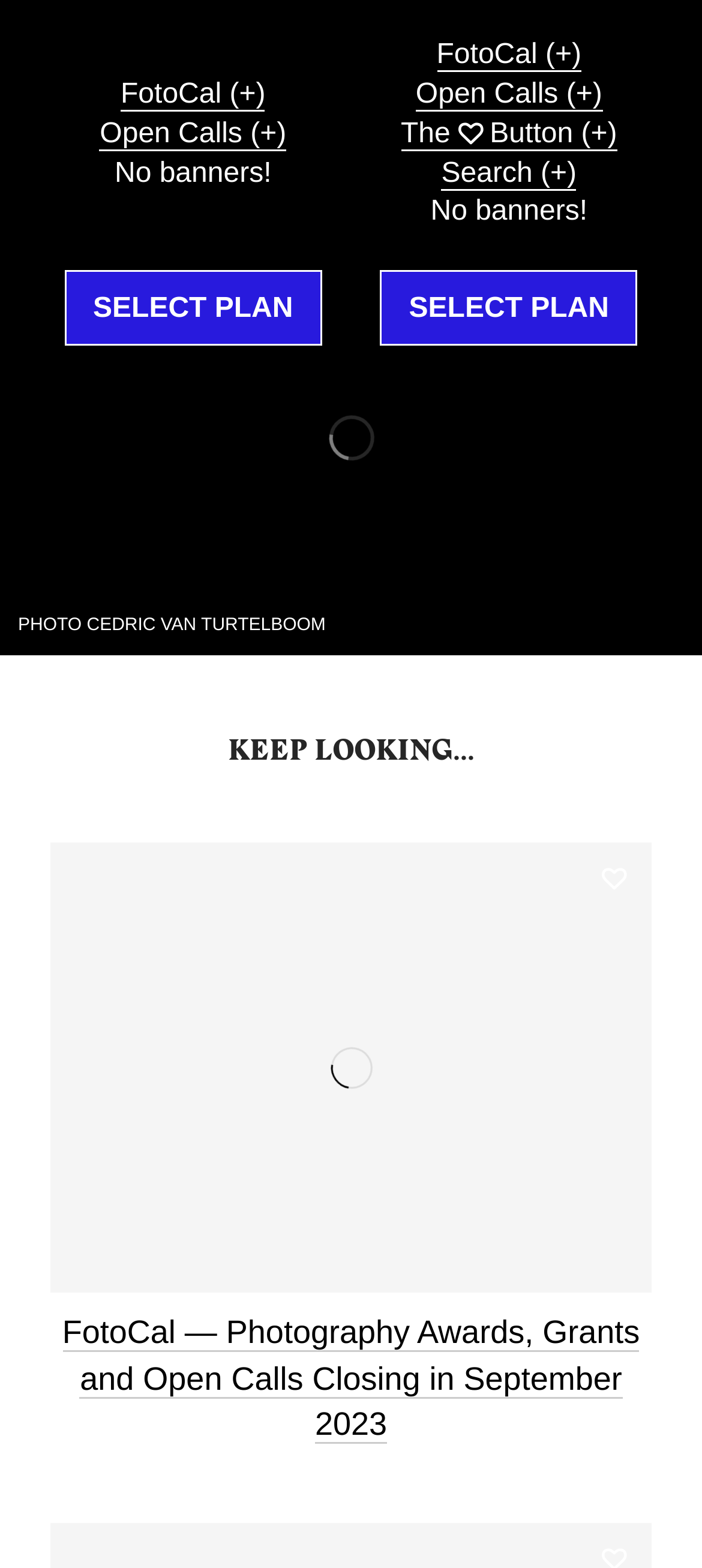What is the theme of the article?
Using the details from the image, give an elaborate explanation to answer the question.

The theme of the article can be inferred from the static text elements mentioning photographers and photography awards, as well as the image element with bounding box coordinates [0.073, 0.537, 0.927, 0.92].